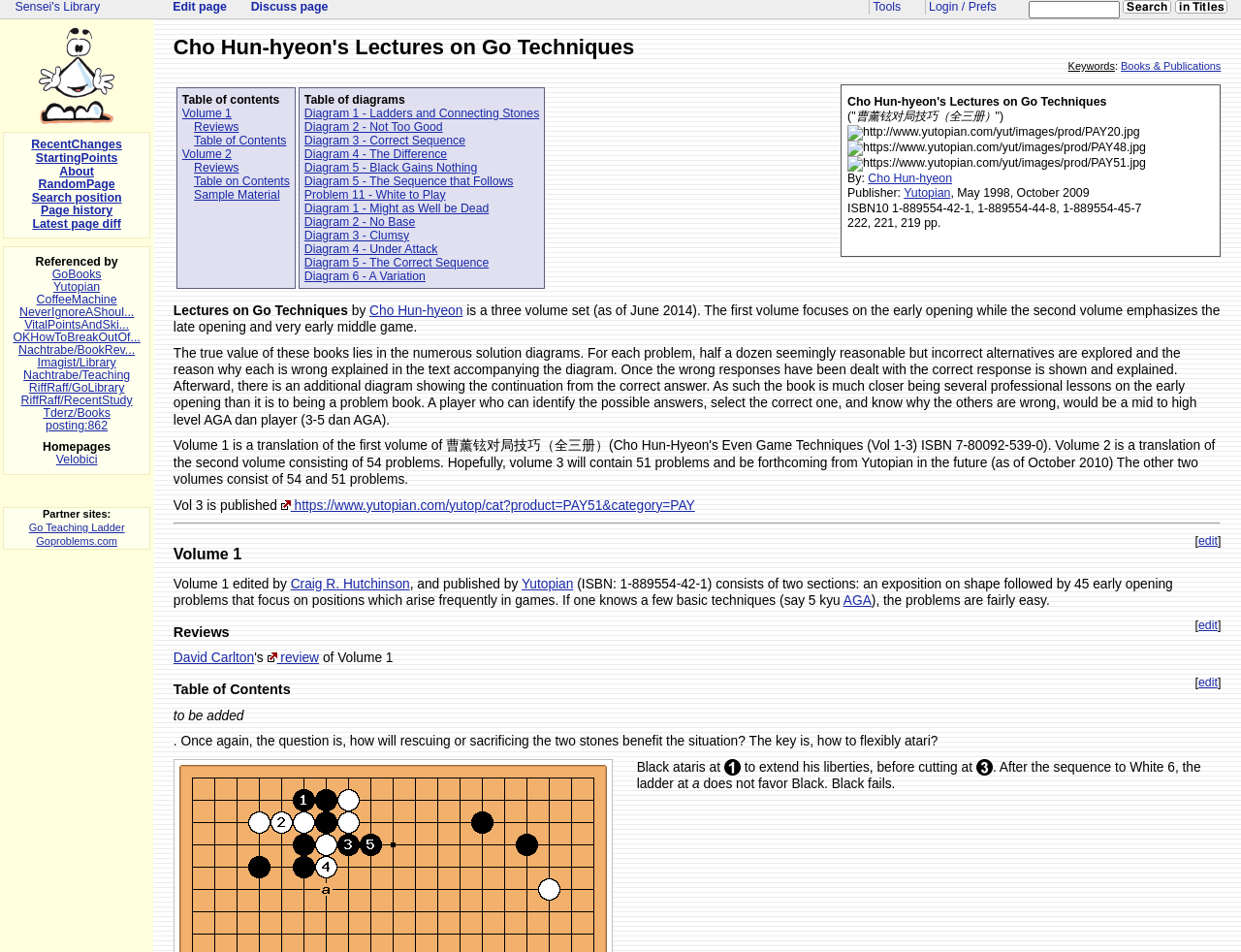Show me the bounding box coordinates of the clickable region to achieve the task as per the instruction: "Check the details of Volume 1".

[0.14, 0.571, 0.984, 0.592]